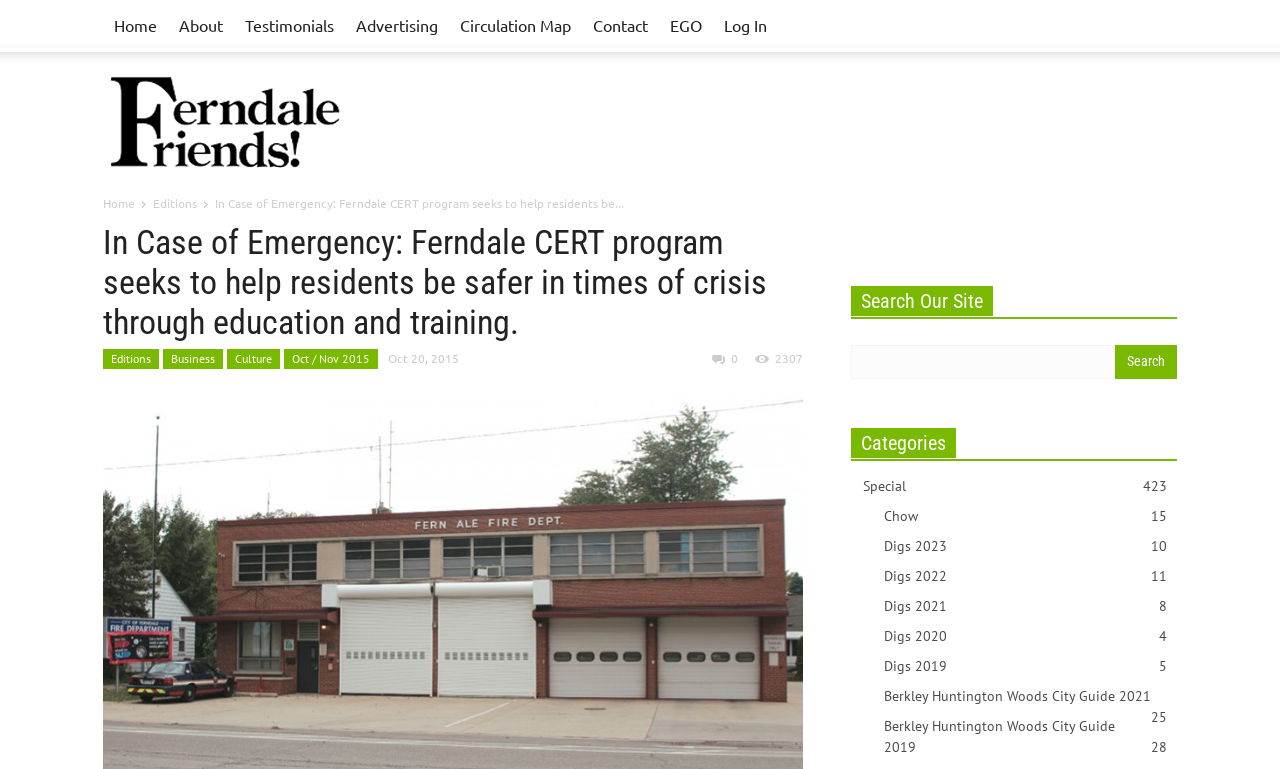Show me the bounding box coordinates of the clickable region to achieve the task as per the instruction: "Click on the Editions link".

[0.12, 0.254, 0.154, 0.274]